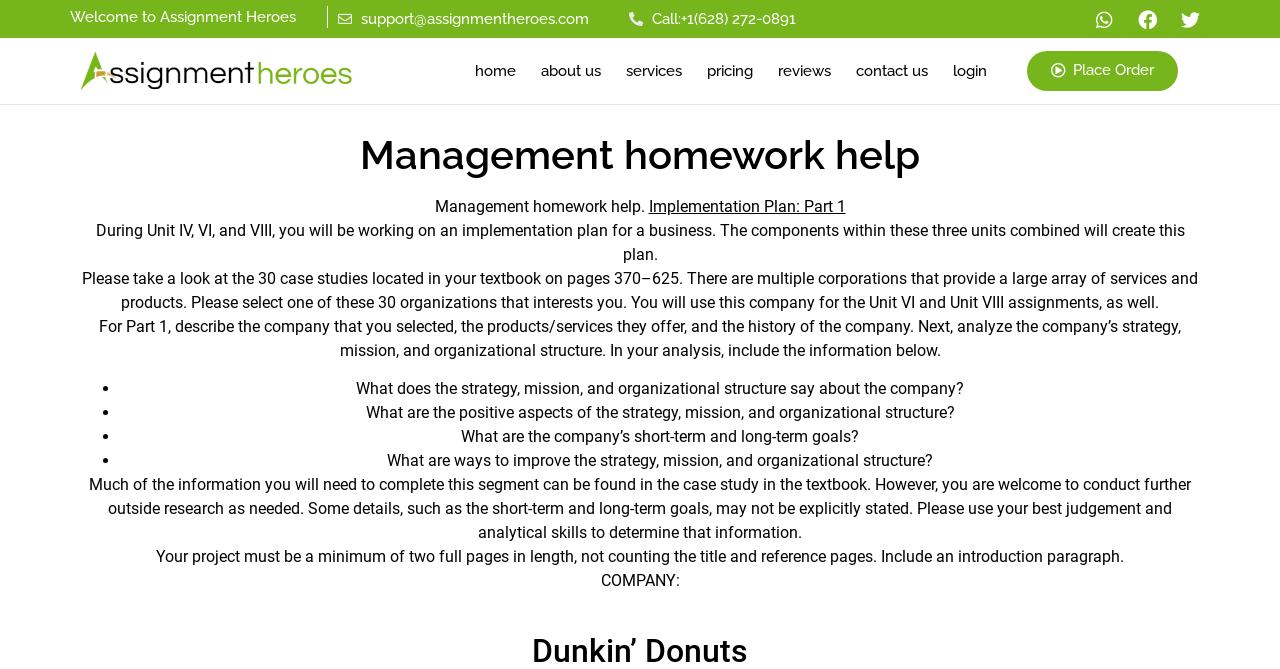What is the topic of the project?
Look at the image and answer the question using a single word or phrase.

Management homework help